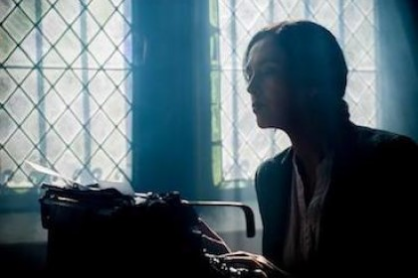Offer a detailed narrative of what is shown in the image.

In a dimly lit room, a contemplative woman sits poised at an old-fashioned typewriter, her profile illuminated by soft rays of light streaming through leaded glass windows. The muted atmosphere creates an air of introspection as she gazes thoughtfully ahead, perhaps immersed in the creative process or lost in reflection. The vintage typewriter, a symbol of literary craftsmanship, contrasts with the modern world, evoking a sense of nostalgia for the art of writing. This moment encapsulates the dedication and passion of a writer, capturing the essence of storytelling and the timeless pursuit of sharing one's thoughts and experiences.